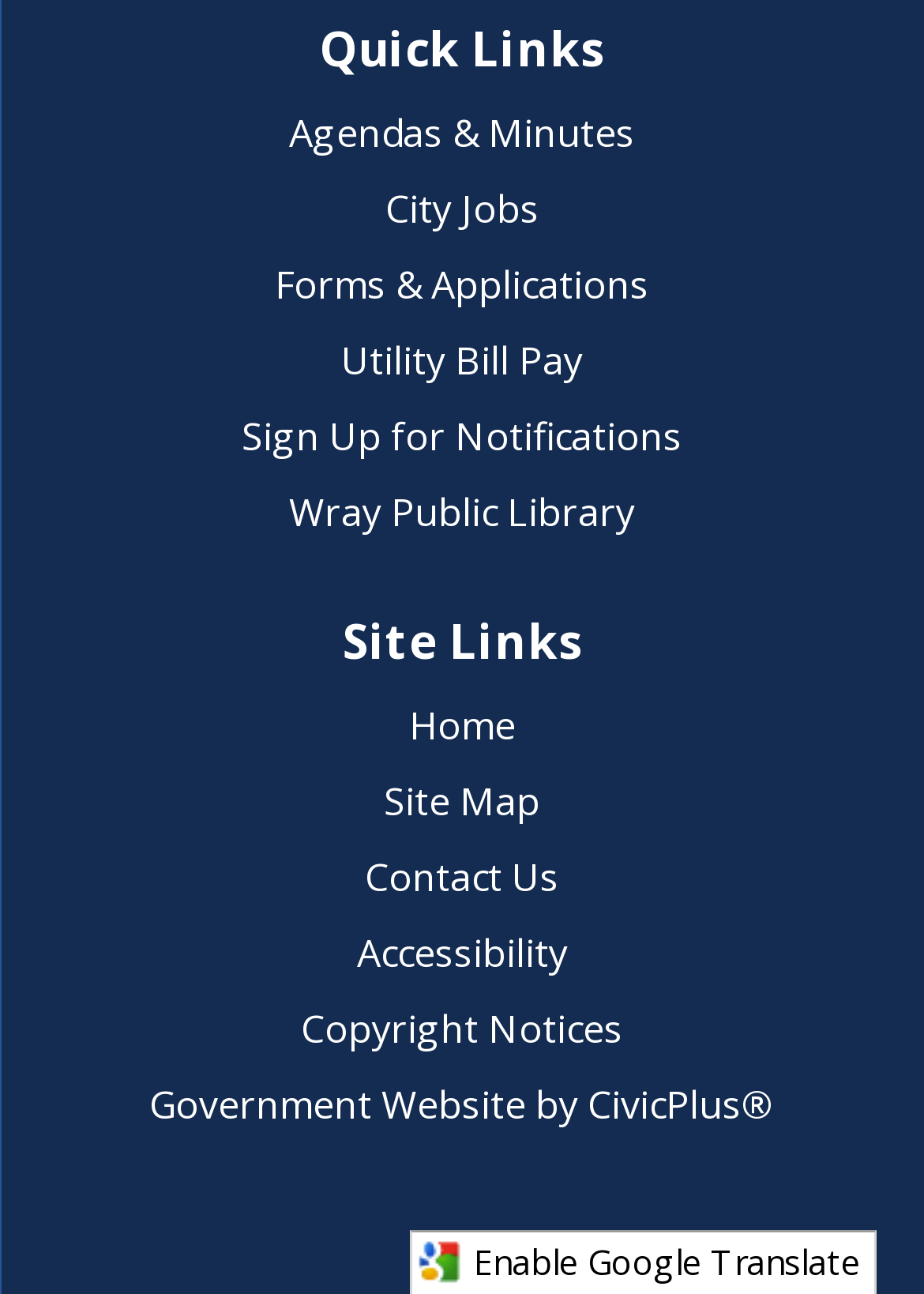Identify the bounding box coordinates of the clickable region necessary to fulfill the following instruction: "View the About Cisco page". The bounding box coordinates should be four float numbers between 0 and 1, i.e., [left, top, right, bottom].

None